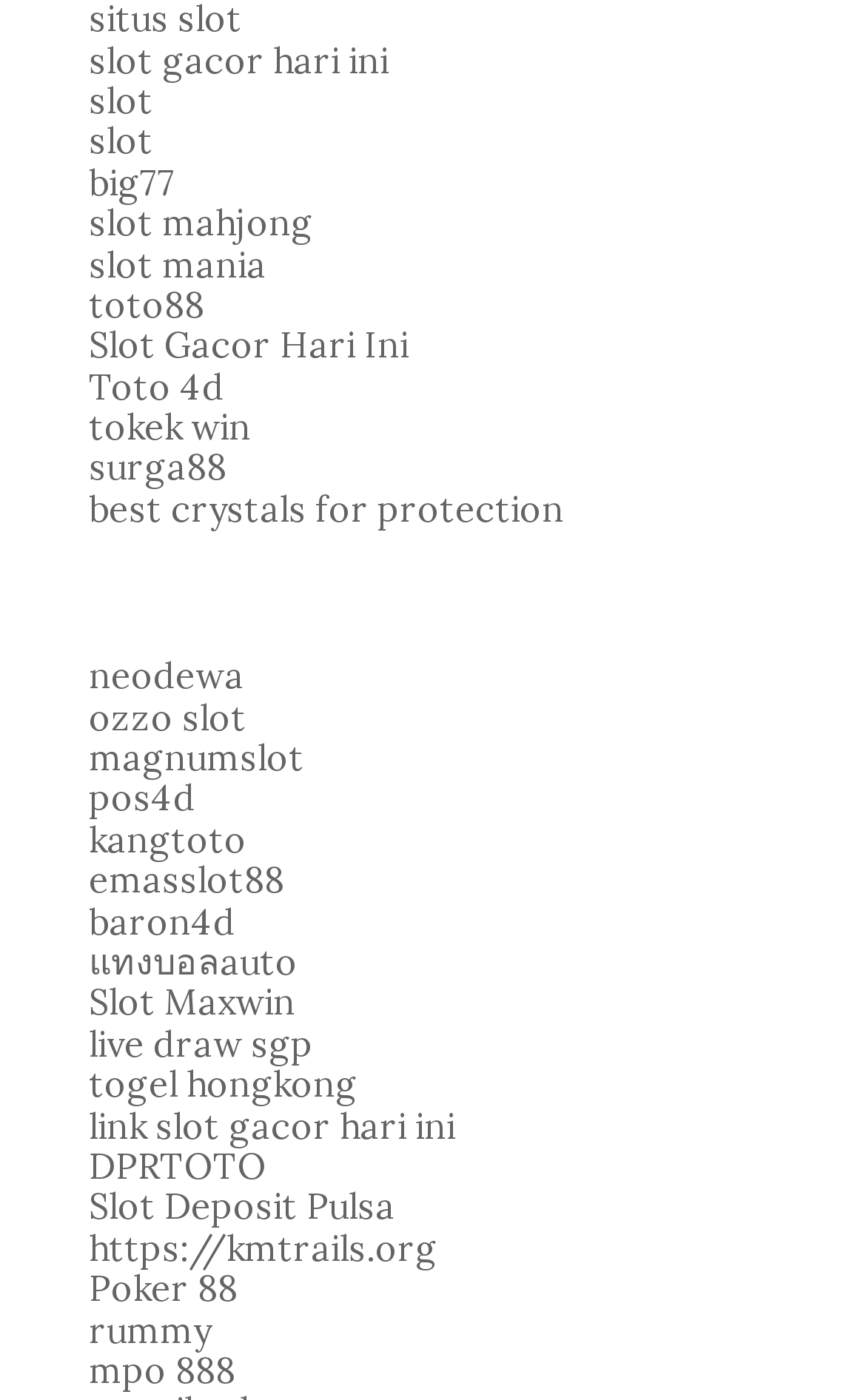Please determine the bounding box coordinates of the clickable area required to carry out the following instruction: "Go to Slot Mahjong". The coordinates must be four float numbers between 0 and 1, represented as [left, top, right, bottom].

[0.103, 0.143, 0.362, 0.175]